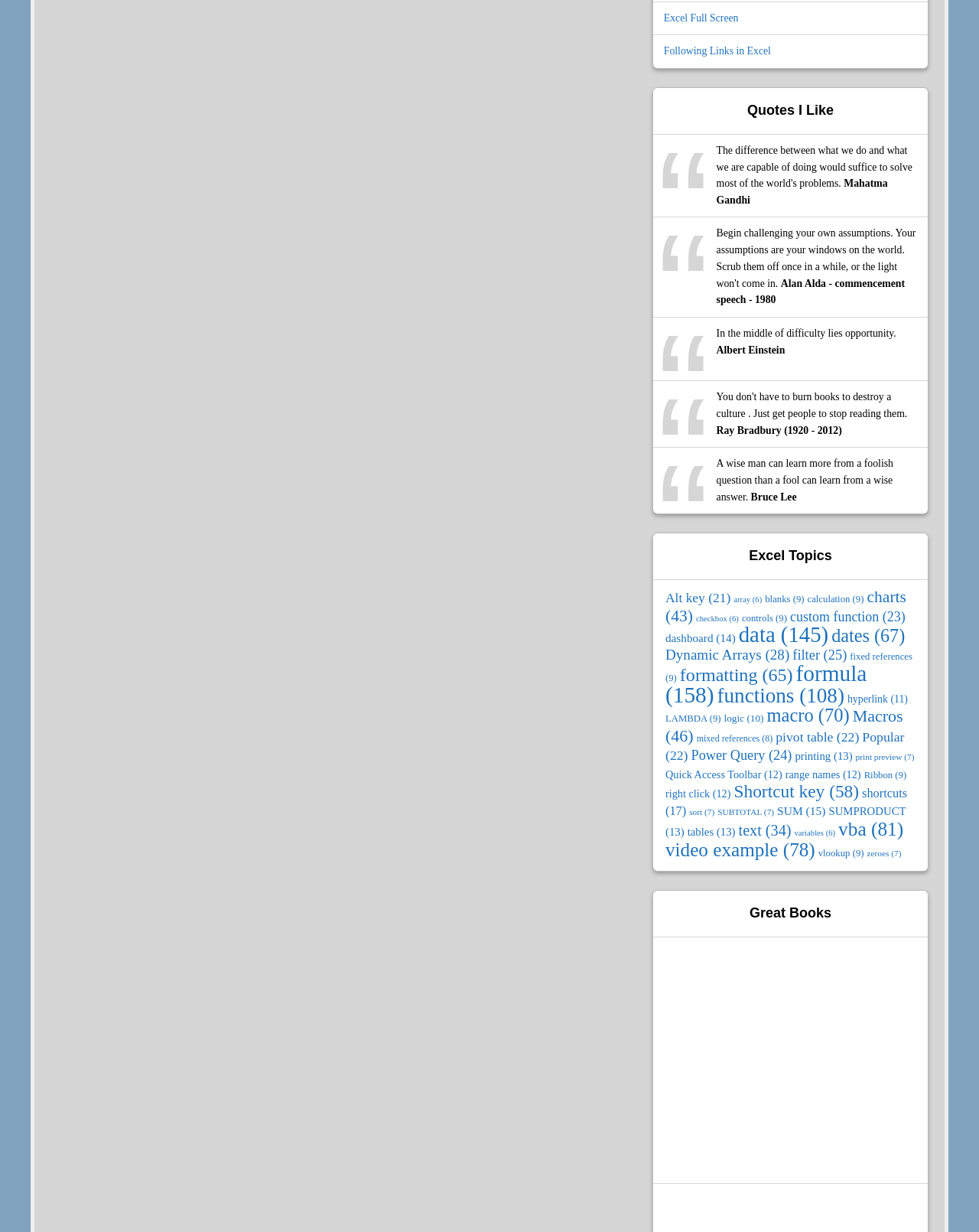What is the topic of the quotes?
Use the information from the screenshot to give a comprehensive response to the question.

The webpage has a section titled 'Quotes I Like' which contains quotes from famous people such as Mahatma Gandhi, Alan Alda, Albert Einstein, Ray Bradbury, and Bruce Lee.